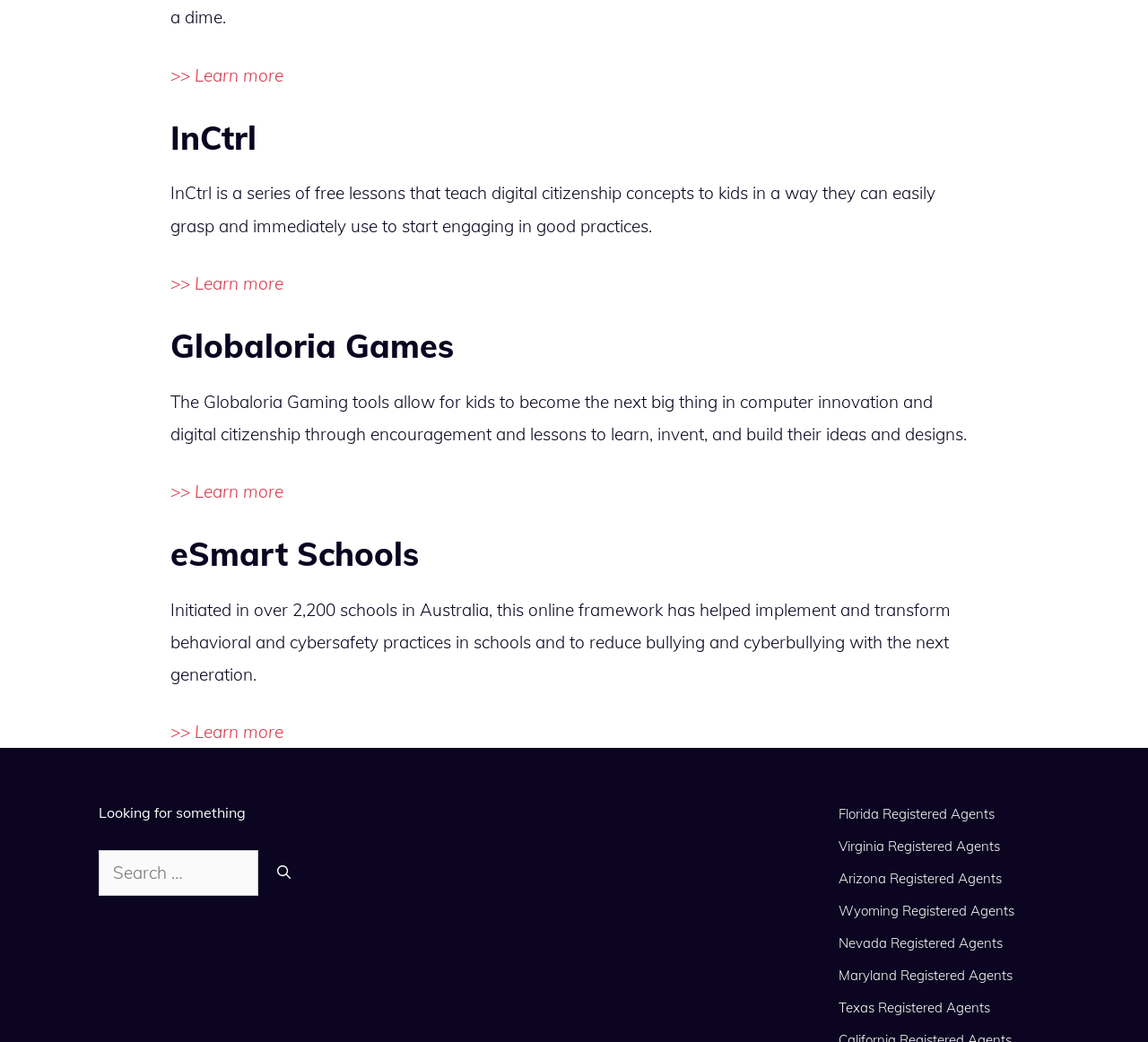What is InCtrl about?
Answer the question with just one word or phrase using the image.

Digital citizenship